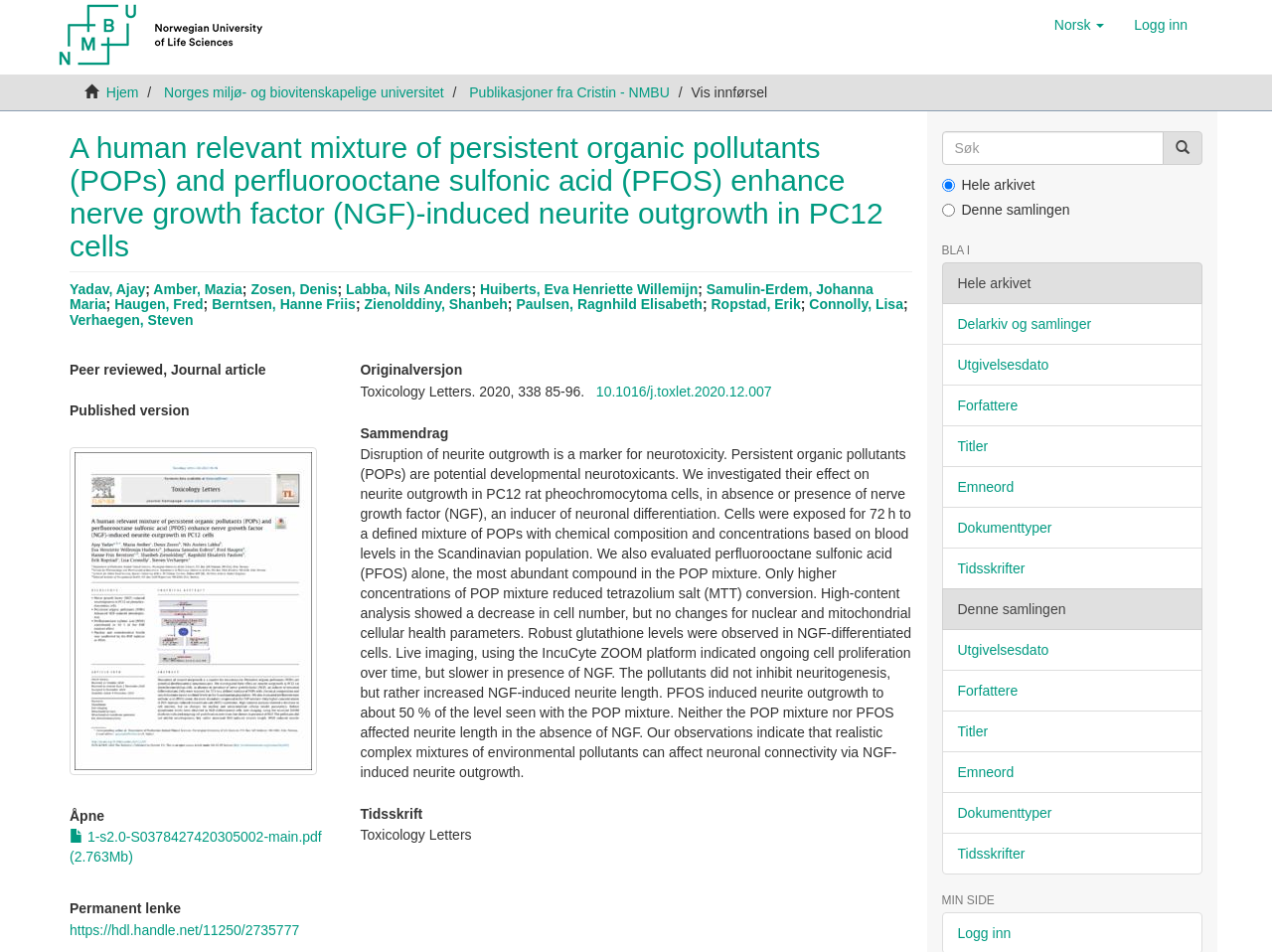Determine the bounding box coordinates of the clickable region to carry out the instruction: "View the article in PDF".

[0.055, 0.871, 0.253, 0.909]